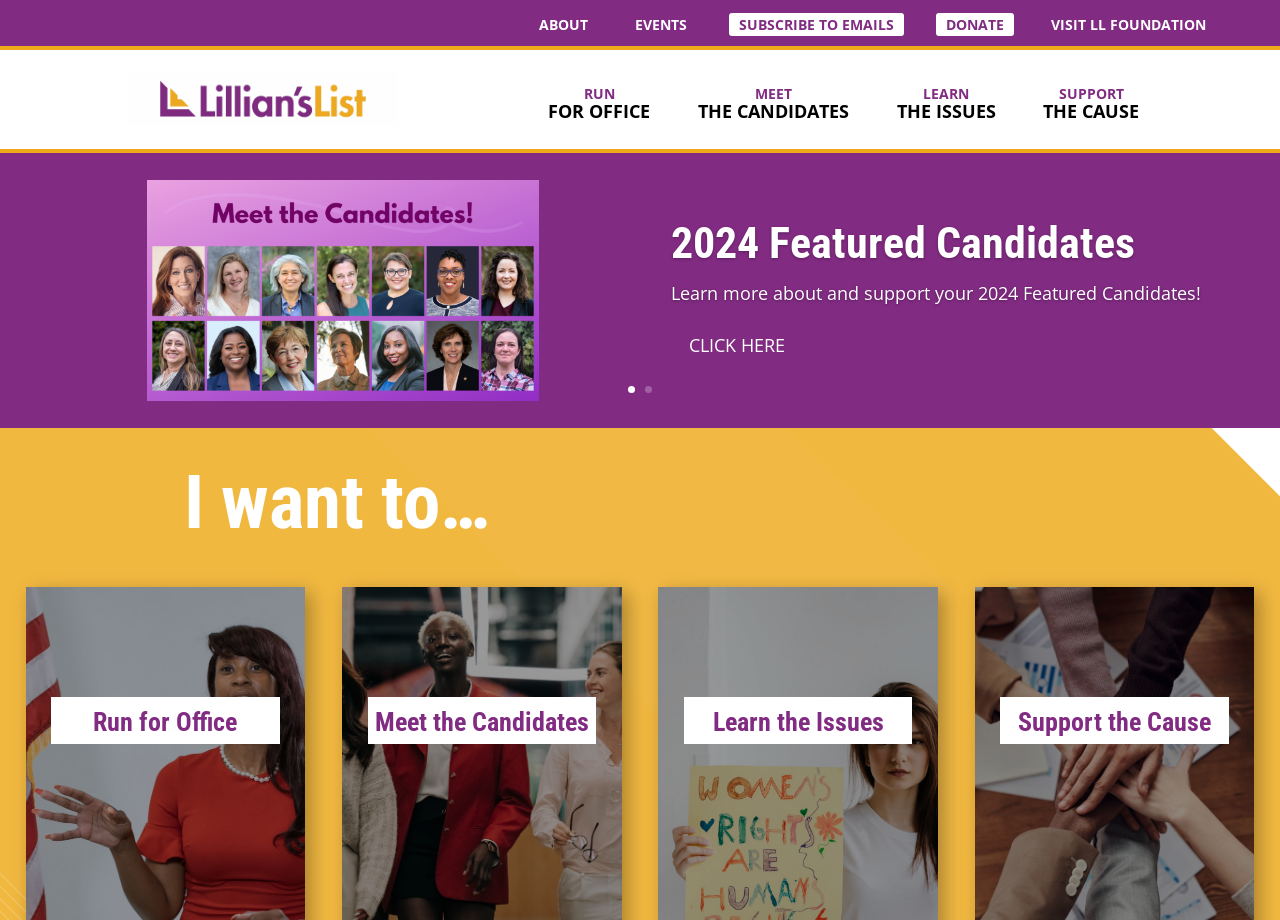Answer succinctly with a single word or phrase:
What are the main sections of this website?

About, Events, etc.